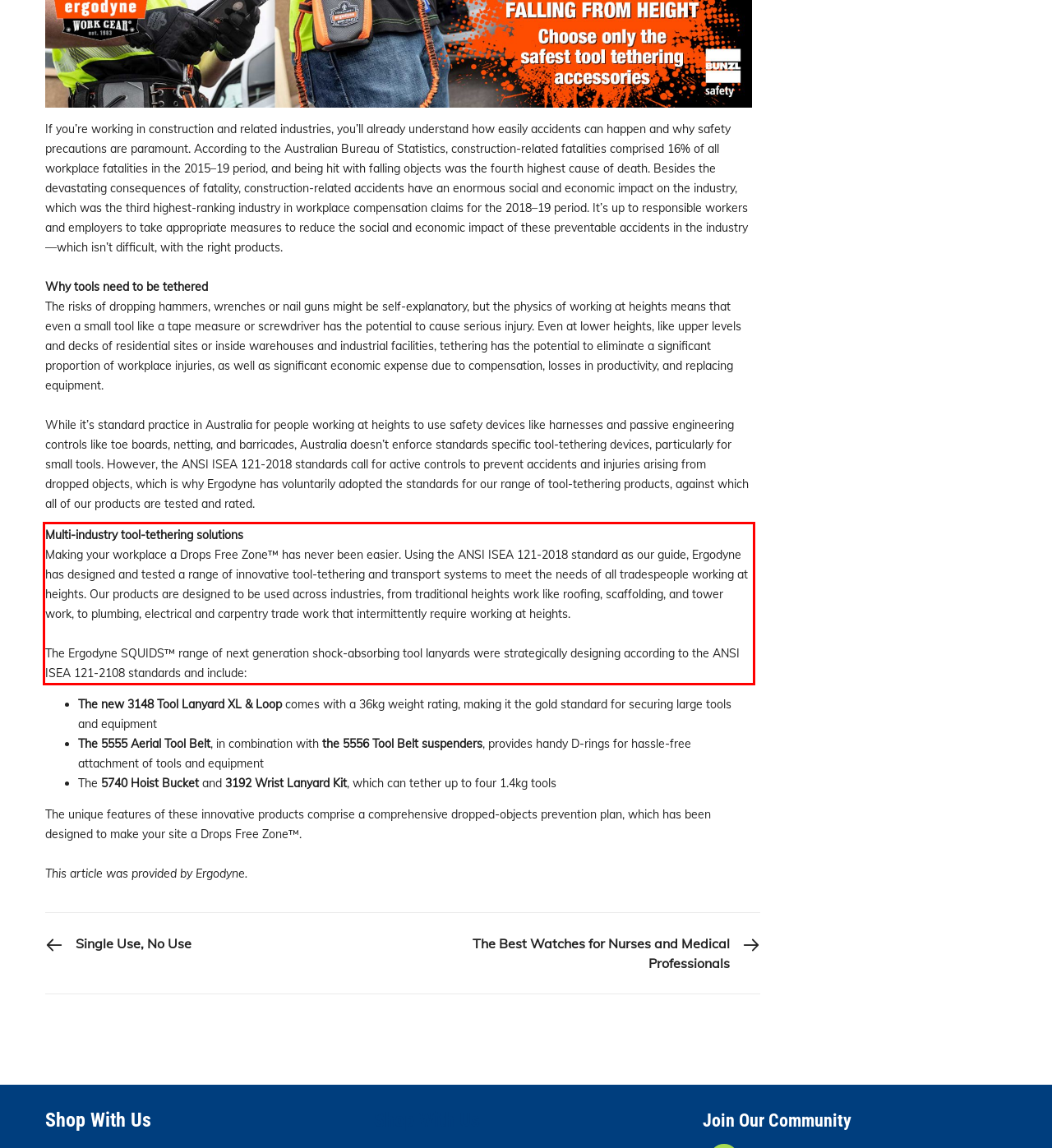Look at the webpage screenshot and recognize the text inside the red bounding box.

Multi-industry tool-tethering solutions Making your workplace a Drops Free Zone™ has never been easier. Using the ANSI ISEA 121-2018 standard as our guide, Ergodyne has designed and tested a range of innovative tool-tethering and transport systems to meet the needs of all tradespeople working at heights. Our products are designed to be used across industries, from traditional heights work like roofing, scaffolding, and tower work, to plumbing, electrical and carpentry trade work that intermittently require working at heights. The Ergodyne SQUIDS™ range of next generation shock-absorbing tool lanyards were strategically designing according to the ANSI ISEA 121-2108 standards and include: